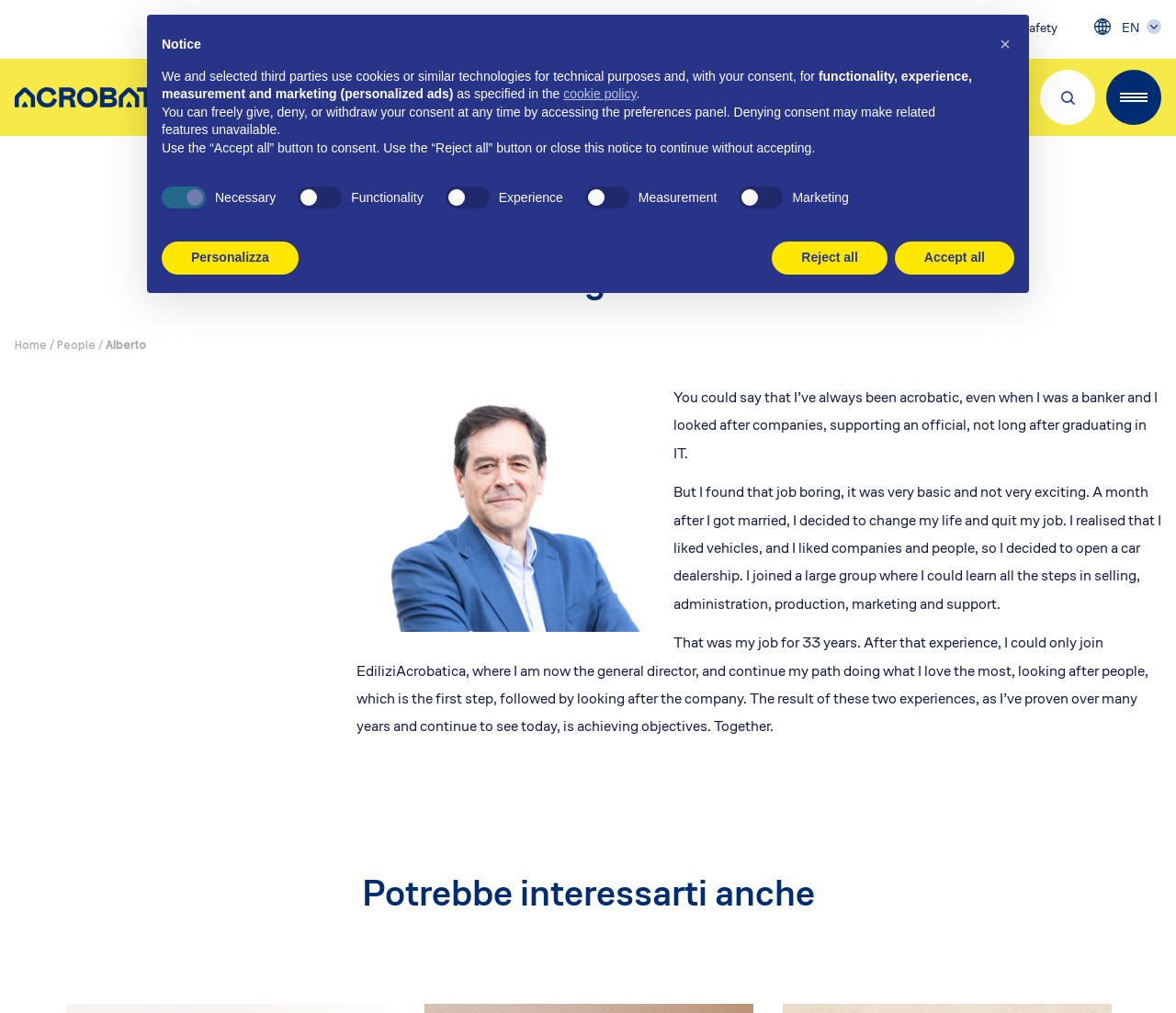How many languages are available on this website?
Examine the webpage screenshot and provide an in-depth answer to the question.

I counted the number of language options available on the top right corner of the webpage, which are EN, IT, ES, and FR, so there are 4 languages available.